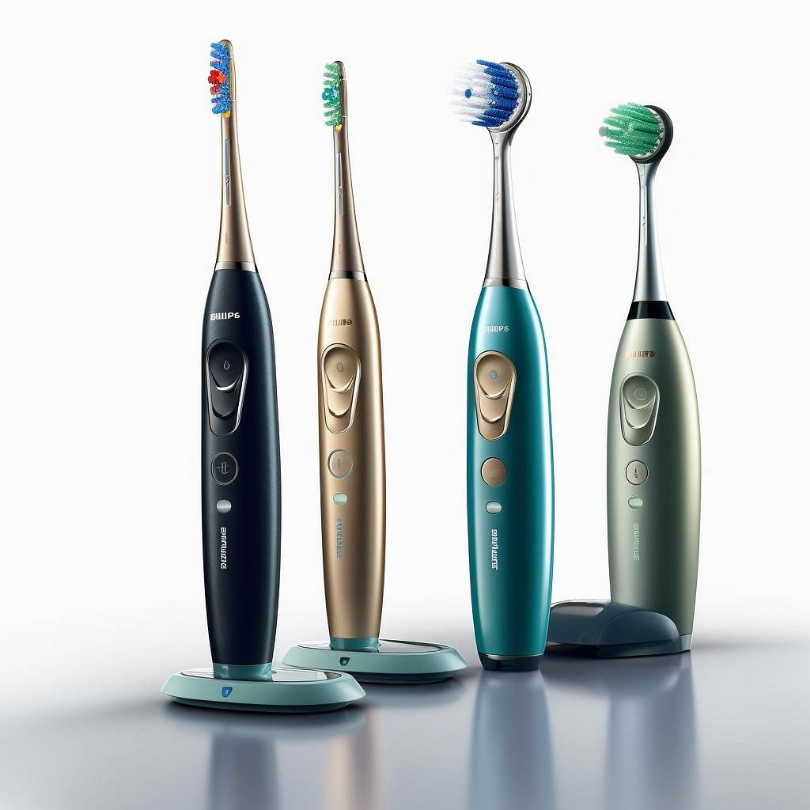What is the benefit of the ergonomic grip?
Please ensure your answer to the question is detailed and covers all necessary aspects.

The elegant designs and ergonomic grips of the electric toothbrushes are tailored for comfort, ensuring that seniors can maintain their oral hygiene routines with ease and efficiency, making it comfortable to hold and use.